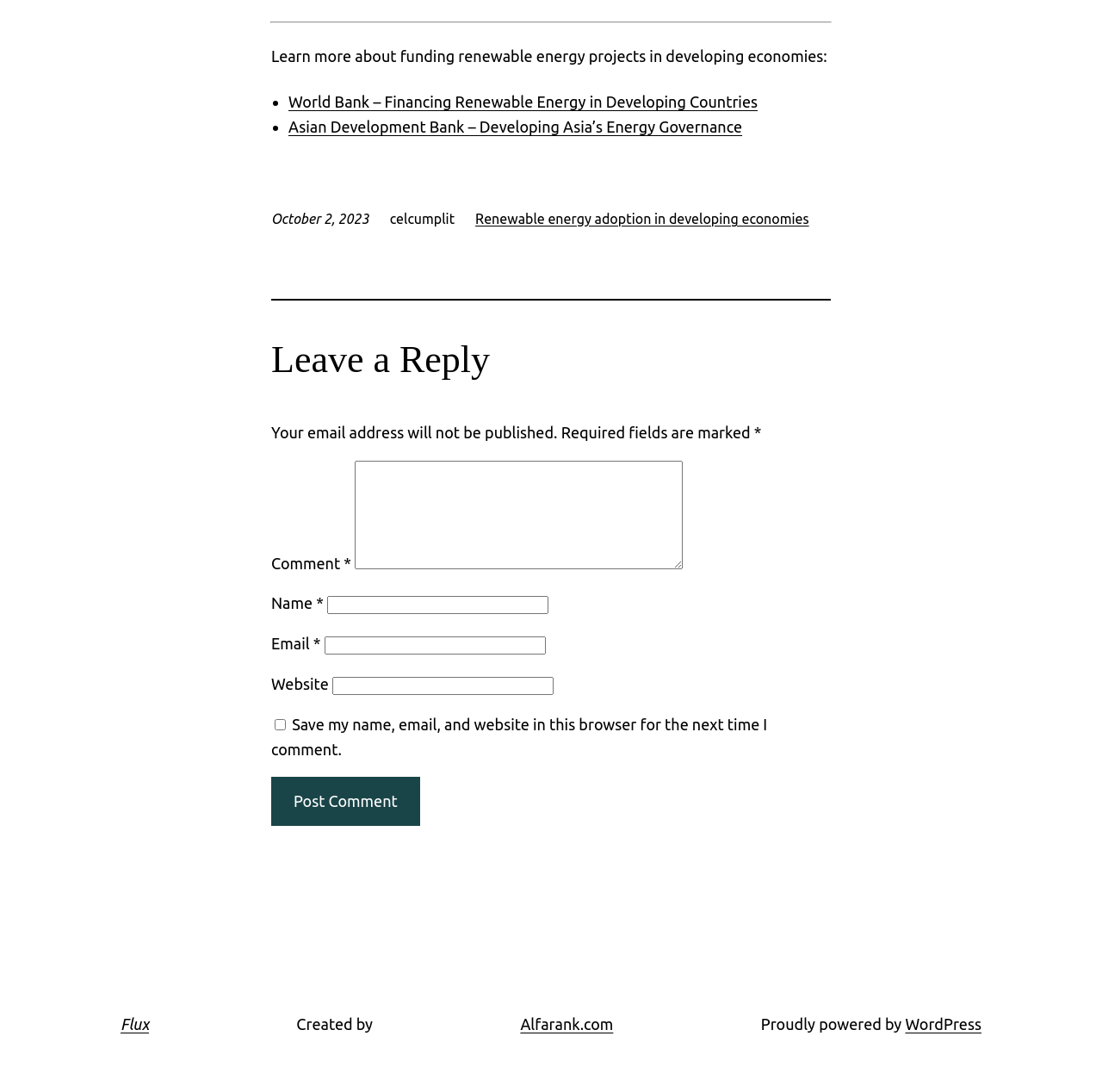Please identify the coordinates of the bounding box for the clickable region that will accomplish this instruction: "Click on the Post Comment button".

[0.246, 0.712, 0.381, 0.757]